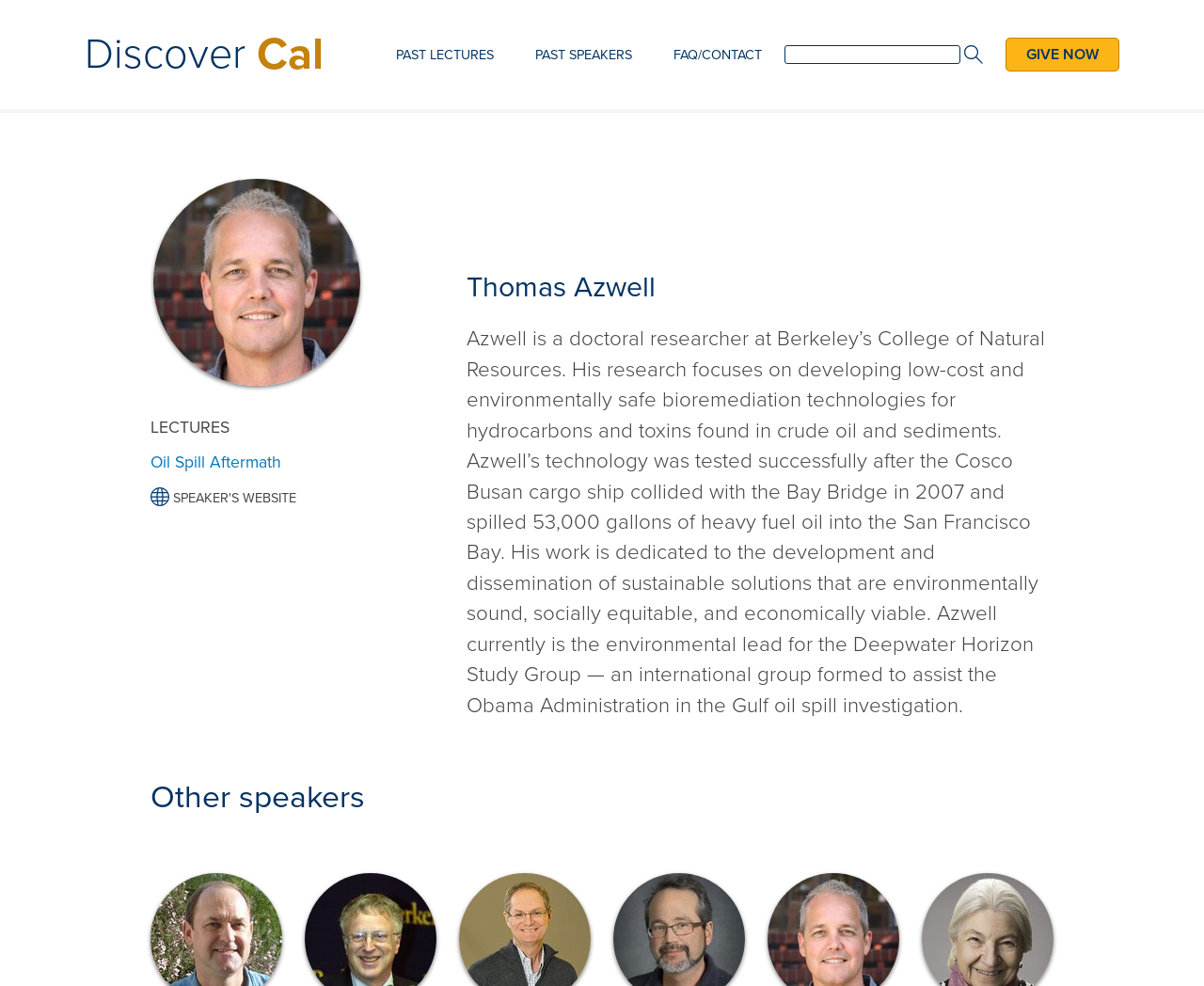Please give a one-word or short phrase response to the following question: 
What is the name of the cargo ship that collided with the Bay Bridge in 2007?

Cosco Busan